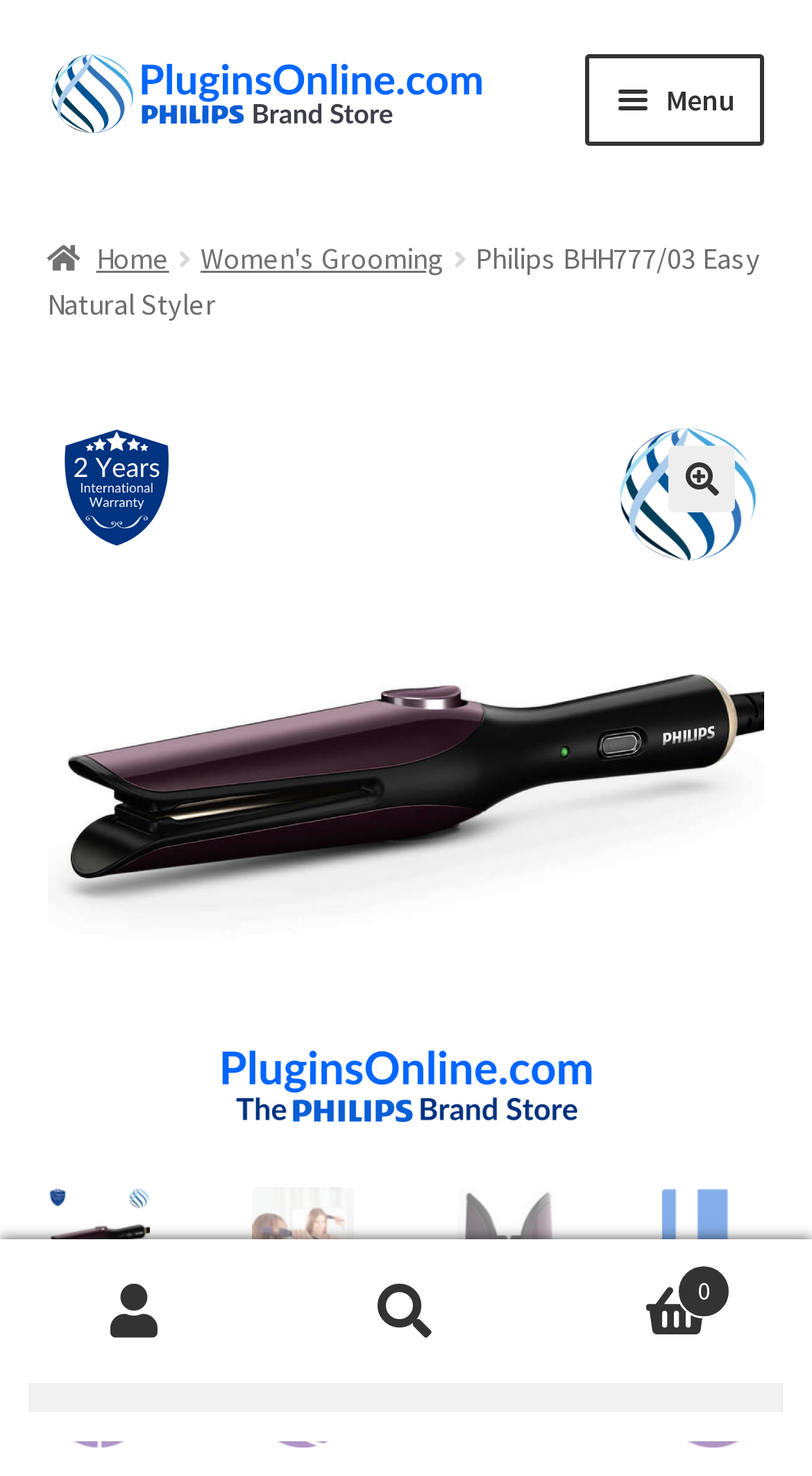Locate the bounding box coordinates of the element to click to perform the following action: 'Go to the Home page'. The coordinates should be given as four float values between 0 and 1, in the form of [left, top, right, bottom].

[0.058, 0.098, 0.942, 0.175]